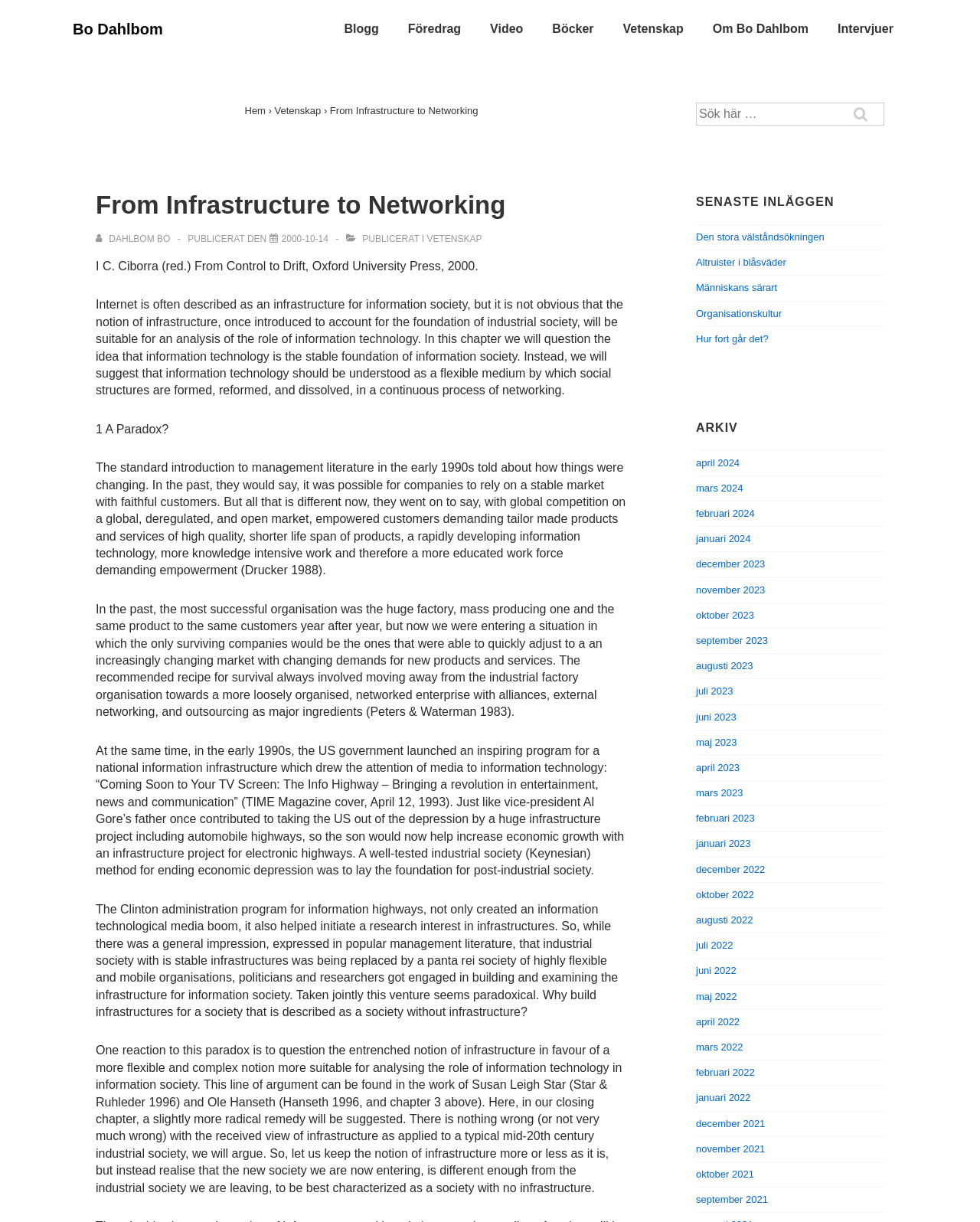Highlight the bounding box coordinates of the element you need to click to perform the following instruction: "Read the 'From Infrastructure to Networking' chapter."

[0.098, 0.155, 0.64, 0.18]